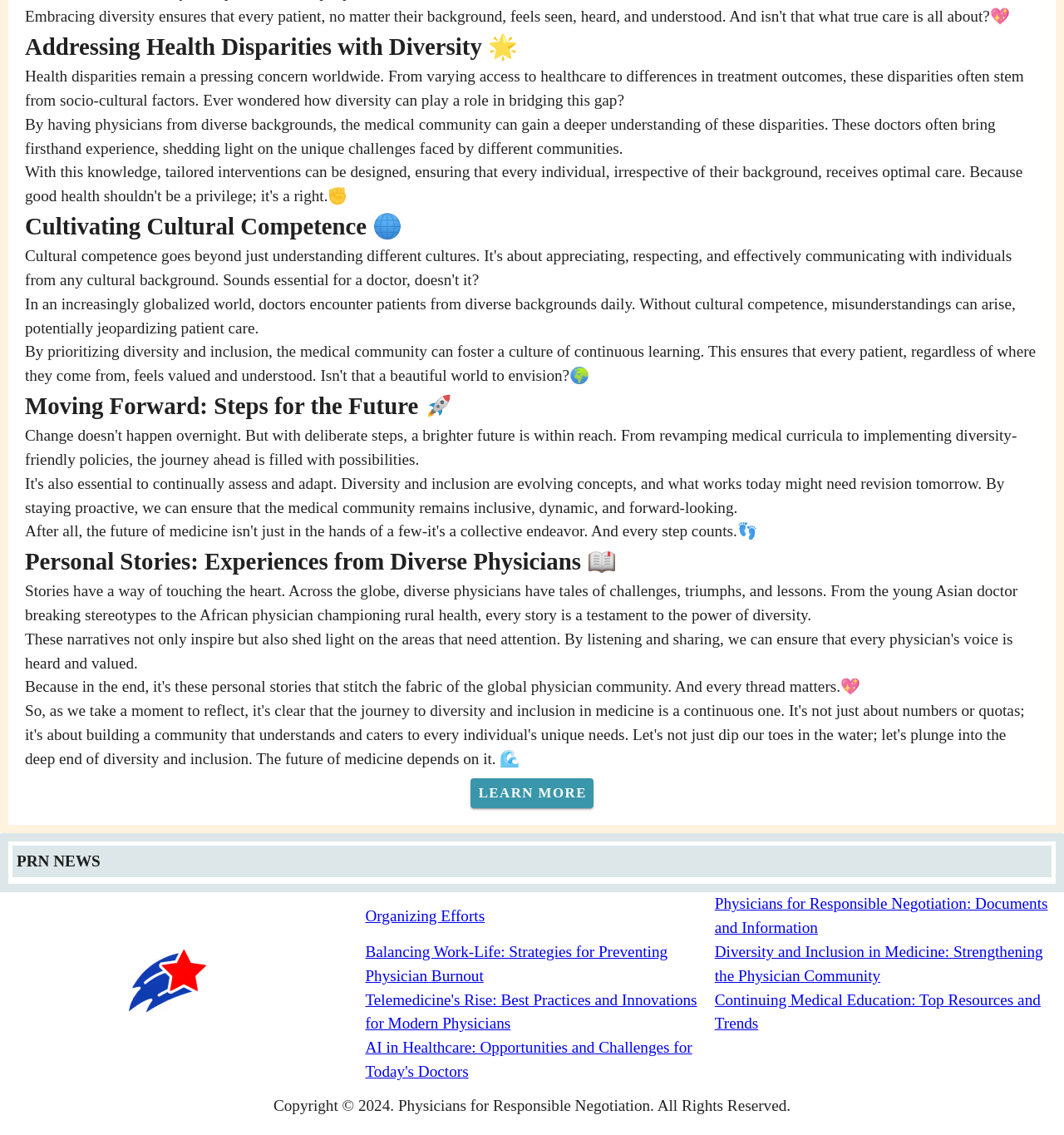Please locate the bounding box coordinates of the element that should be clicked to achieve the given instruction: "Learn about 'Diversity and Inclusion in Medicine'".

[0.672, 0.829, 1.0, 0.871]